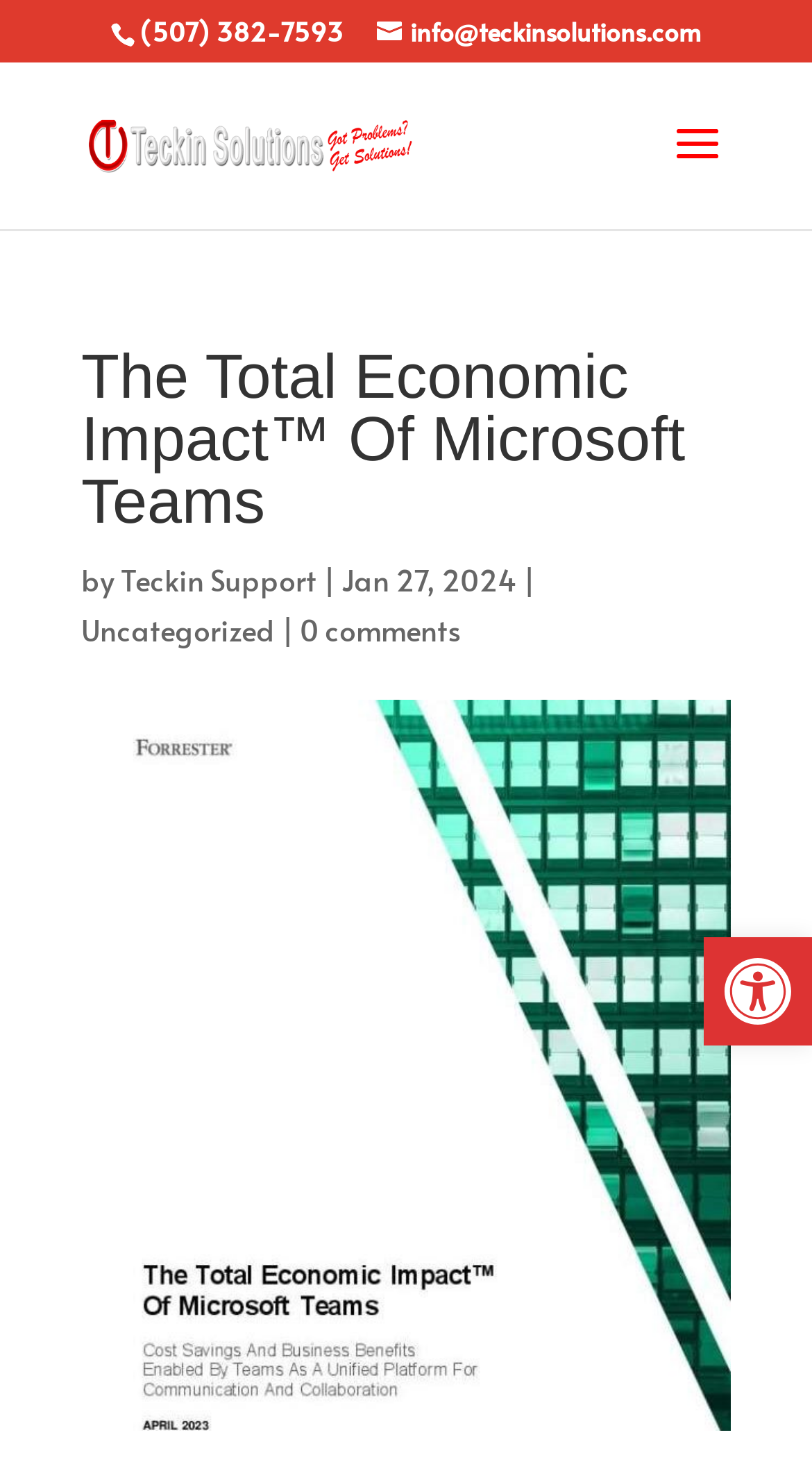Answer the question below in one word or phrase:
What is the company name?

Teckin Solutions